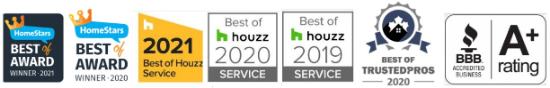Offer an in-depth description of the image shown.

The image showcases a series of prestigious accolades and certifications earned by Man With A Wrench, a repair service specializing in LG fridge repairs in Toronto and the Greater Toronto Area (GTA). Prominent awards include the "Best of Award" from HomeStars for both 2020 and 2021, indicating their high level of customer satisfaction and service excellence. Additionally, the image highlights their recognition as "Best of Houzz" for service in 2019, 2020, and 2021, underscoring their consistent performance in home improvement. The "Best of TrustedPros 2020" badge and the BBB accreditation with an A+ rating further emphasize their commitment to quality and reliability in home appliance repairs, instilling confidence in potential customers seeking expert fridge repair services.